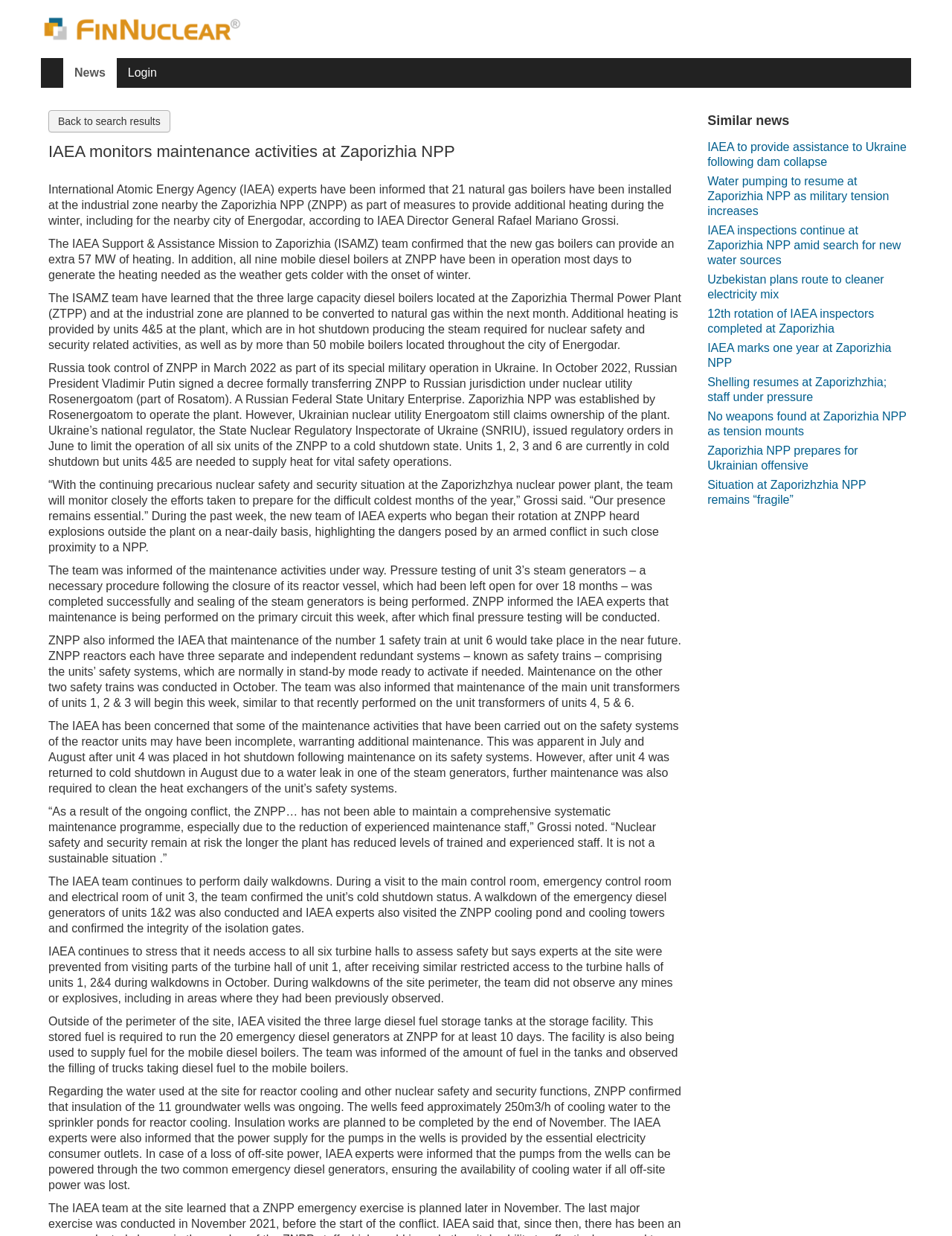Could you indicate the bounding box coordinates of the region to click in order to complete this instruction: "Click on the 'FinNuclear News Database' link".

[0.043, 0.018, 0.257, 0.028]